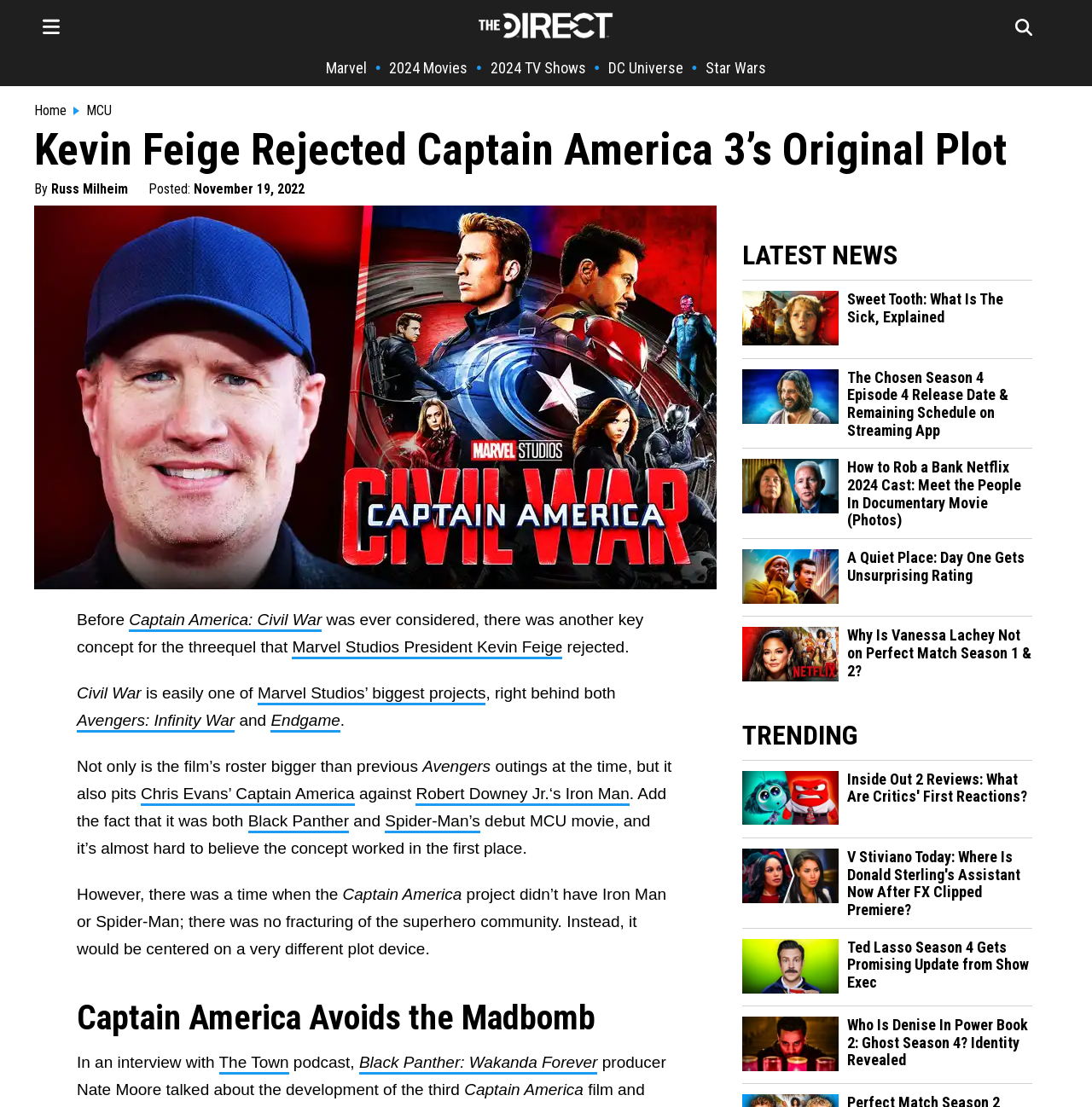How many images are present on the webpage?
Answer with a single word or short phrase according to what you see in the image.

7